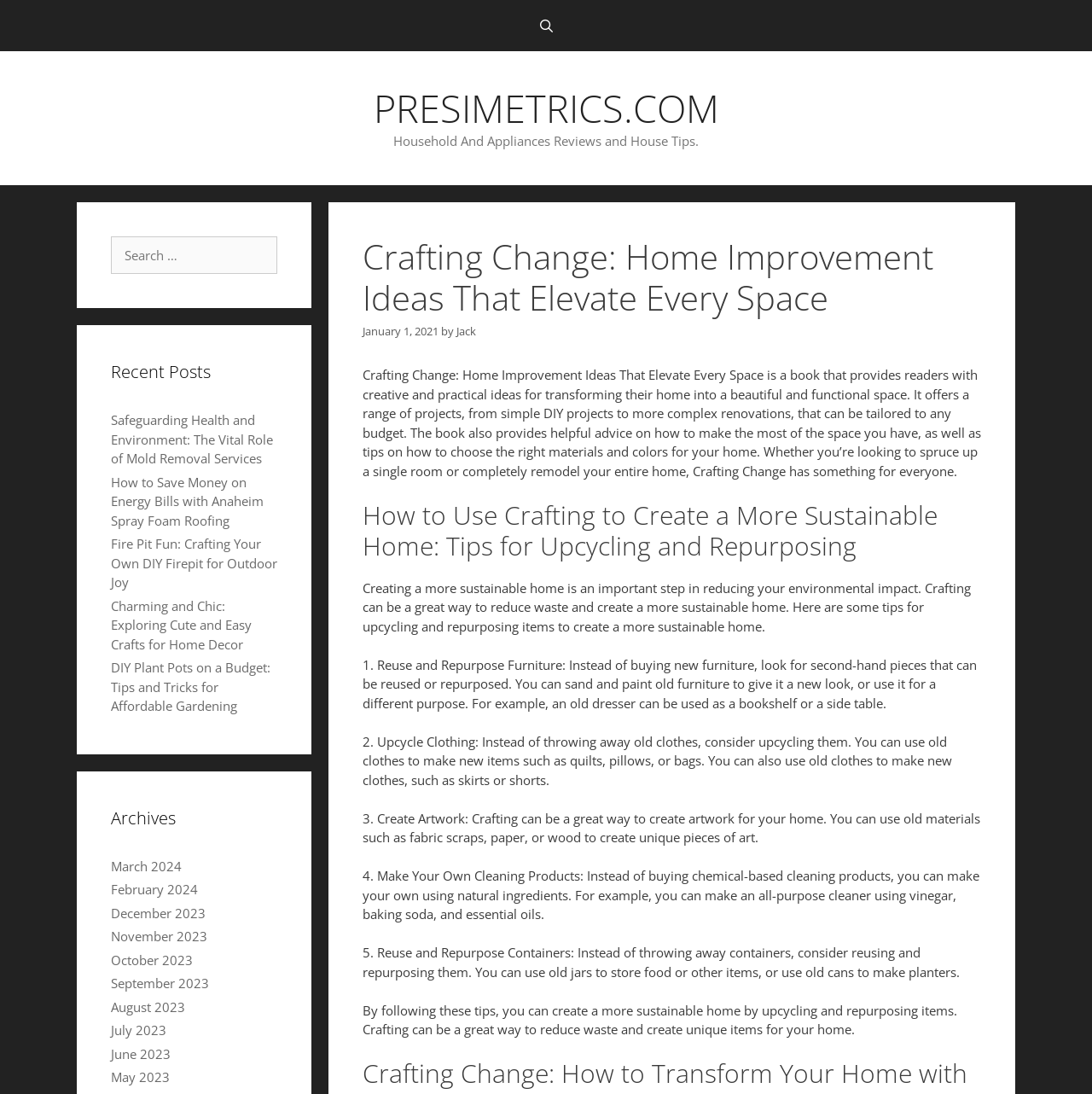Specify the bounding box coordinates of the element's area that should be clicked to execute the given instruction: "Read about Crafting Change book". The coordinates should be four float numbers between 0 and 1, i.e., [left, top, right, bottom].

[0.332, 0.335, 0.898, 0.438]